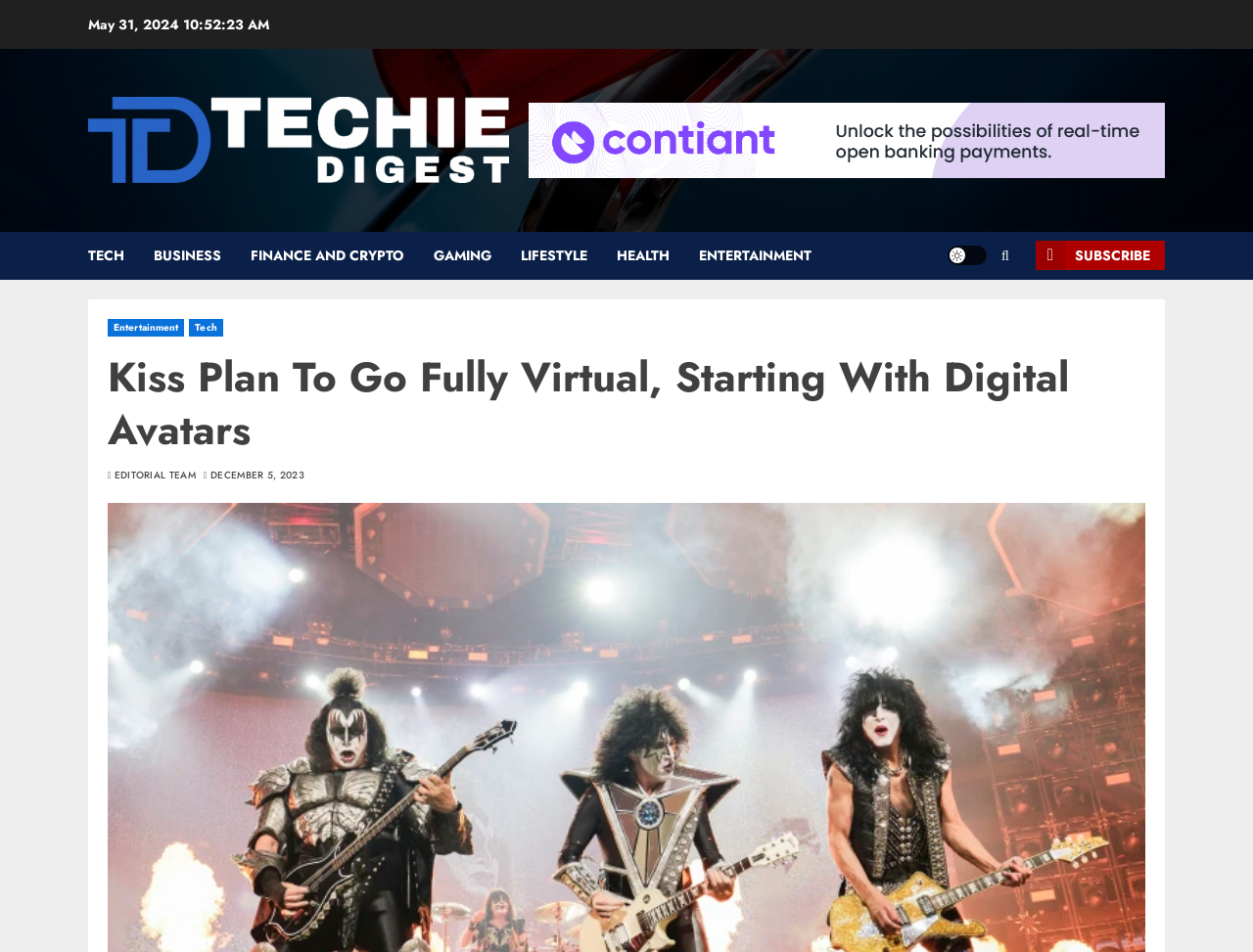Extract the primary headline from the webpage and present its text.

Kiss Plan To Go Fully Virtual, Starting With Digital Avatars